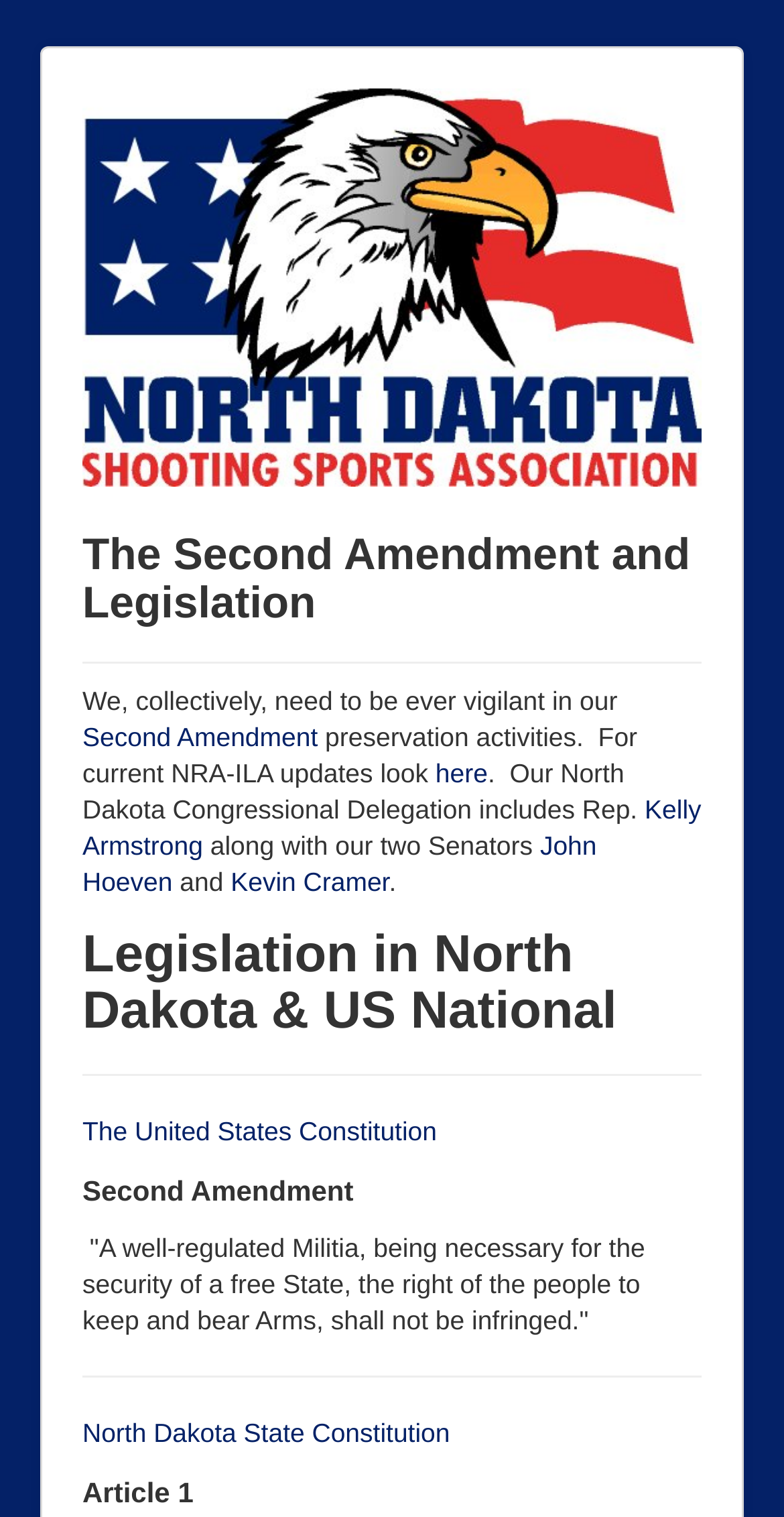Provide a brief response to the question below using one word or phrase:
What is the main topic of this webpage?

Shooting Sports